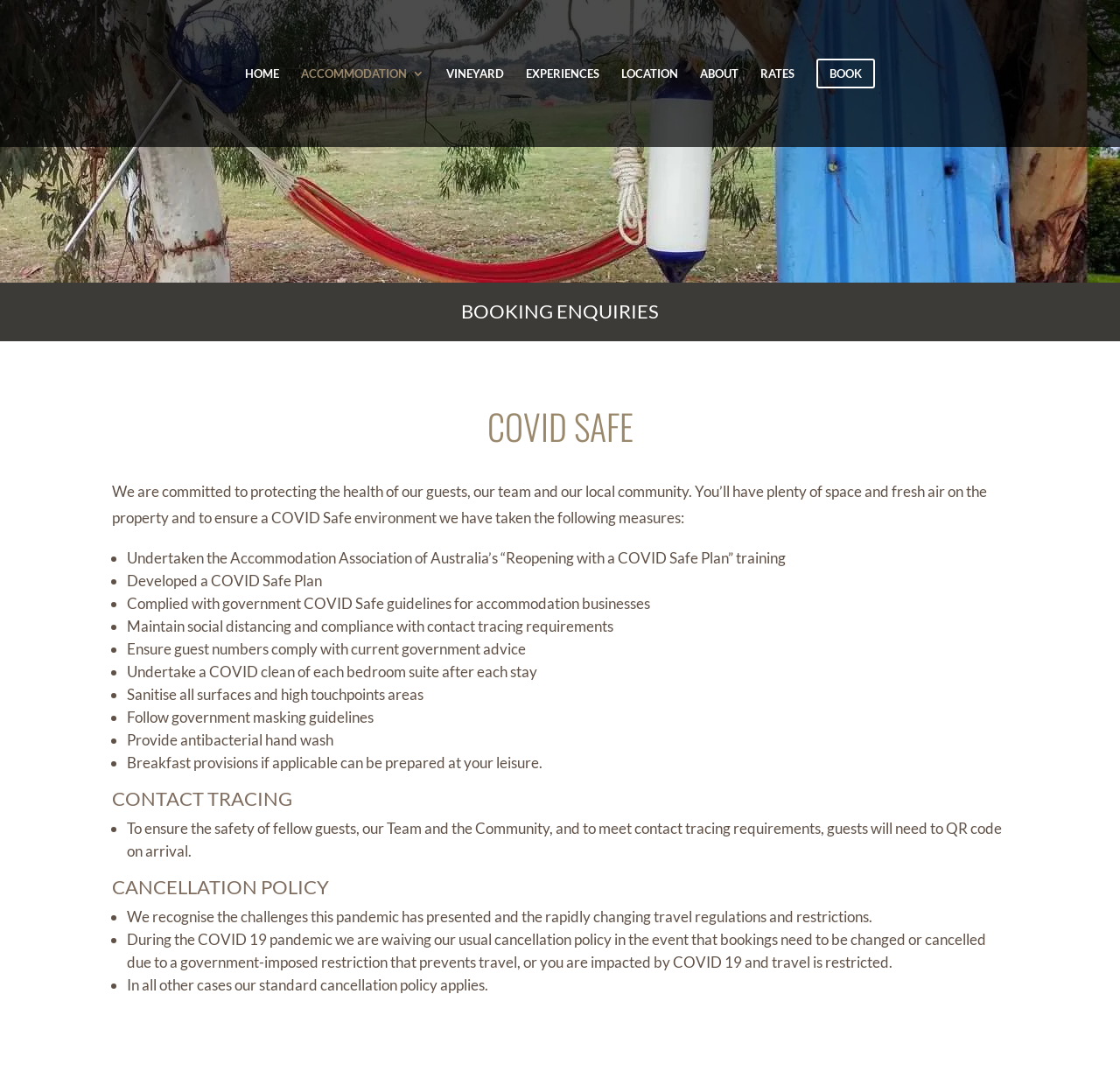Predict the bounding box coordinates for the UI element described as: "BOOKING ENQUIRIES". The coordinates should be four float numbers between 0 and 1, presented as [left, top, right, bottom].

[0.412, 0.278, 0.588, 0.3]